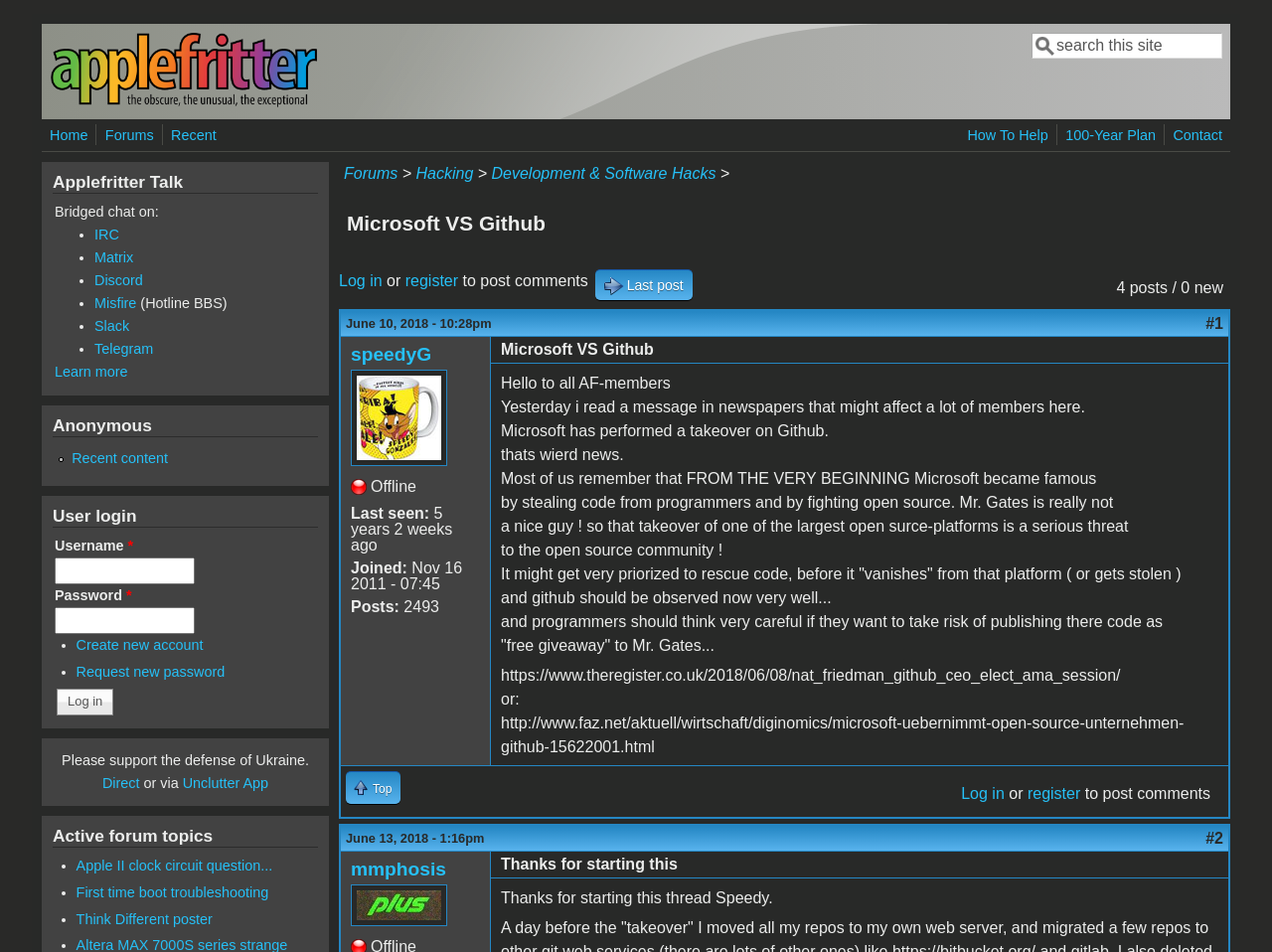Predict the bounding box coordinates of the UI element that matches this description: "First time boot troubleshooting". The coordinates should be in the format [left, top, right, bottom] with each value between 0 and 1.

[0.06, 0.929, 0.211, 0.946]